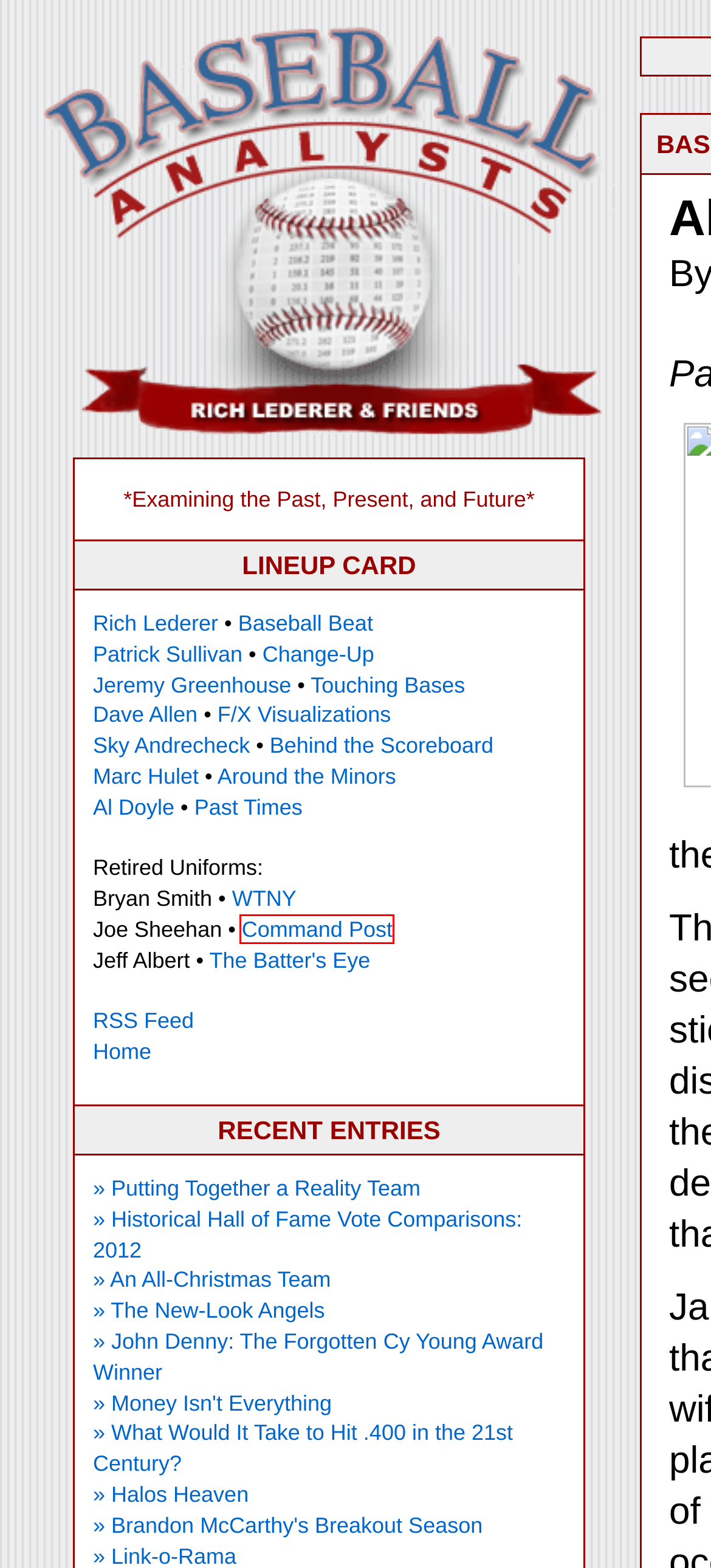Consider the screenshot of a webpage with a red bounding box around an element. Select the webpage description that best corresponds to the new page after clicking the element inside the red bounding box. Here are the candidates:
A. The Baseball Analysts: WTNY Archives
B. The Baseball Analysts: Brandon McCarthy's Breakout Season
C. The Baseball Analysts: F/X Visualizations Archives
D. The Baseball Analysts: What Would It Take to Hit .400 in the 21st Century?
E. The Baseball Analysts: Command Post Archives
F. The Baseball Analysts: John Denny: The Forgotten Cy Young Award Winner
G. The Baseball Analysts: Putting Together a Reality Team
H. Baseball Analysts

E